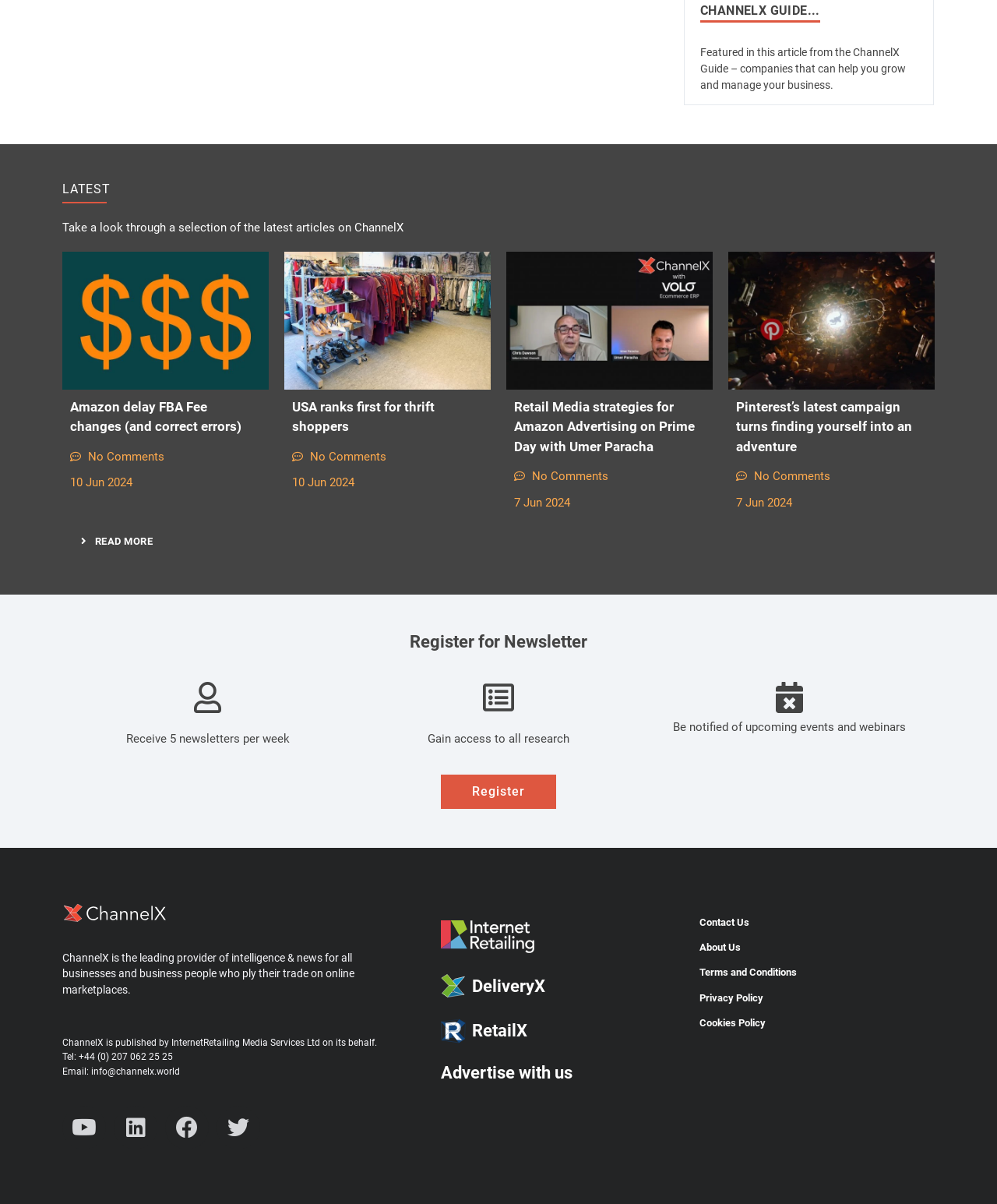Identify the bounding box coordinates for the element that needs to be clicked to fulfill this instruction: "Visit the 'HALAMAN UTAMA' page". Provide the coordinates in the format of four float numbers between 0 and 1: [left, top, right, bottom].

None